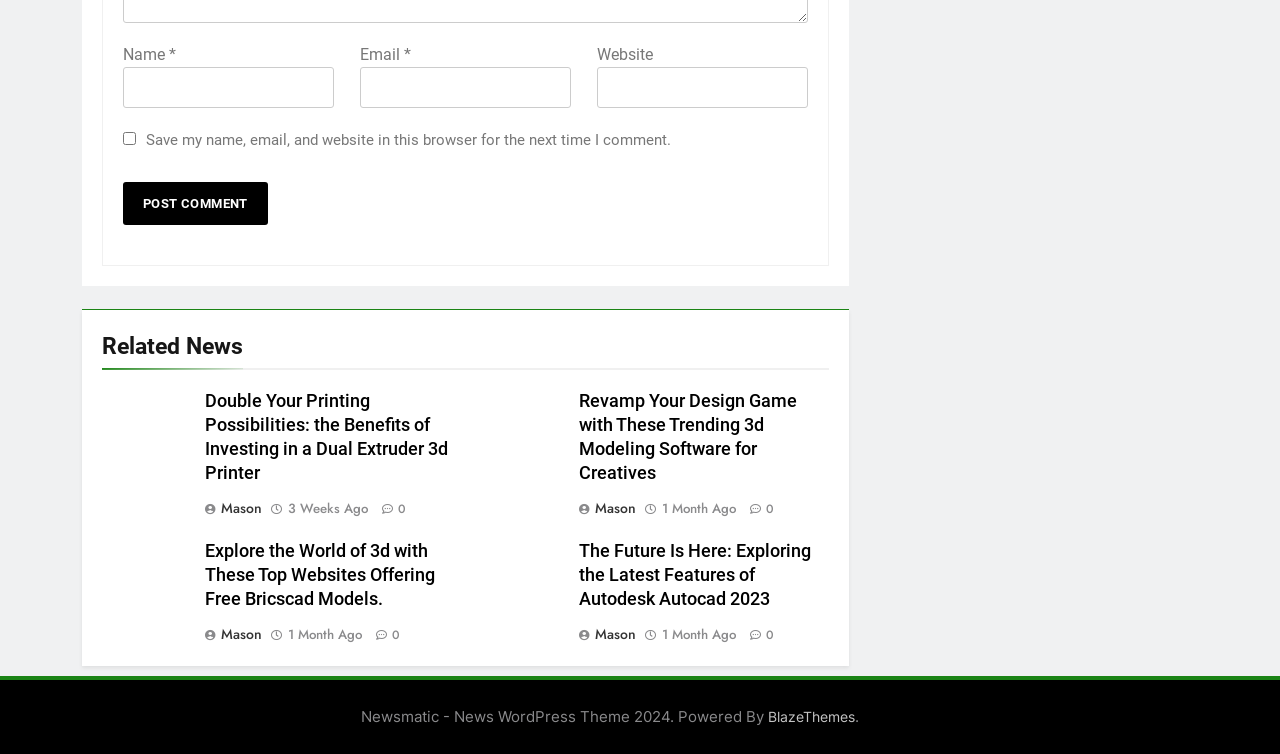Identify the bounding box coordinates of the region that needs to be clicked to carry out this instruction: "Click the Post Comment button". Provide these coordinates as four float numbers ranging from 0 to 1, i.e., [left, top, right, bottom].

[0.096, 0.242, 0.209, 0.299]